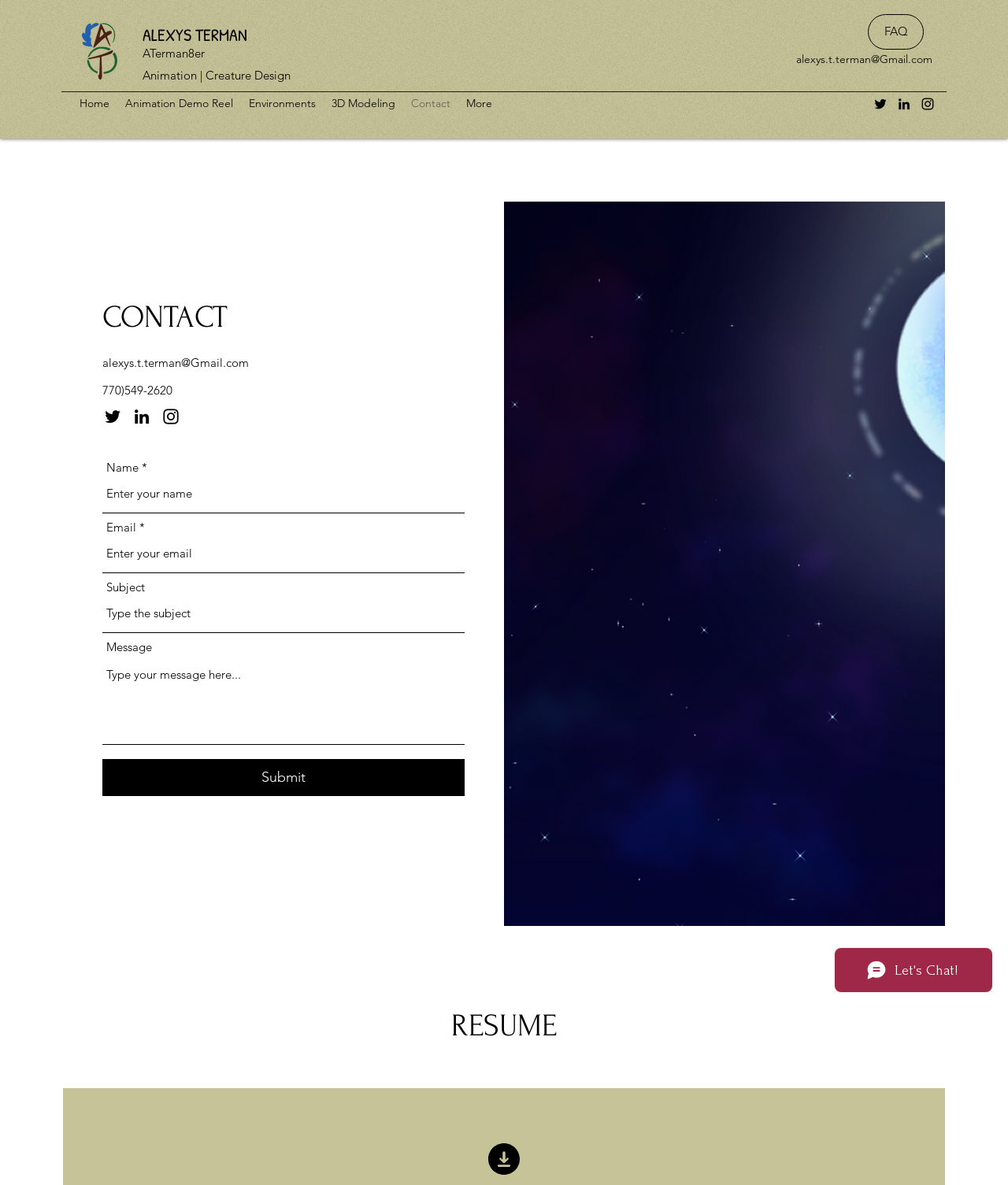What is the purpose of the form on the page?
From the details in the image, answer the question comprehensively.

The form on the page appears to be a contact form, which allows users to send a message to Alexys Terman. The form includes fields for name, email, subject, and message, and a submit button to send the message.